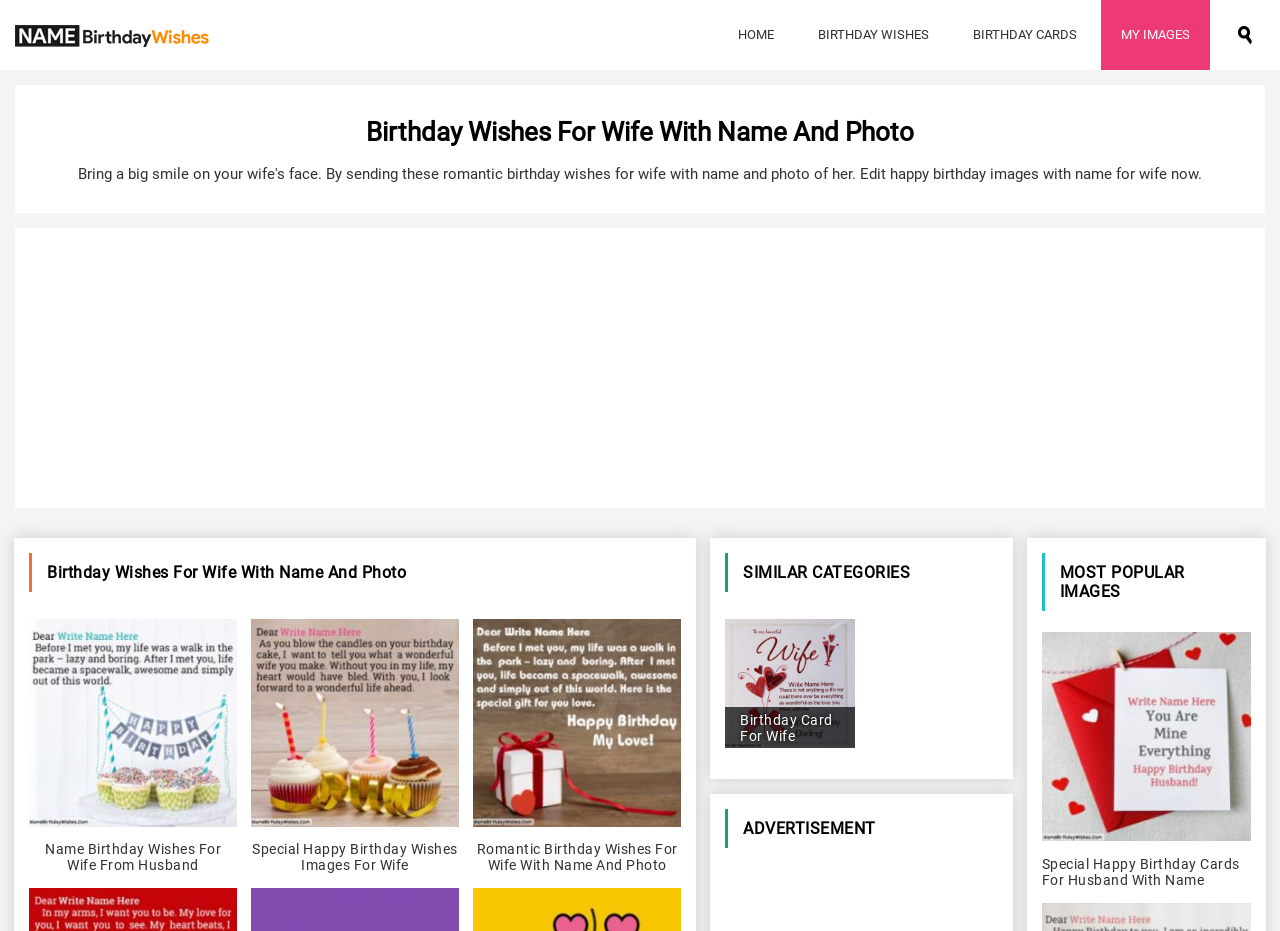Describe all significant elements and features of the webpage.

This webpage is dedicated to providing romantic birthday wishes for wives with personalized names and photos. At the top left corner, there is a link to the website's homepage, "namebirthdaywishes.com", accompanied by a small image of the website's logo. 

To the right of the logo, there are four navigation links: "HOME", "BIRTHDAY WISHES", "BIRTHDAY CARDS", and "MY IMAGES", which are evenly spaced and aligned horizontally. 

Below the navigation links, there is a large heading that reads "Birthday Wishes For Wife With Name And Photo". 

On the left side of the page, there is a section with three links, each containing a romantic birthday wish for a wife with a personalized name and photo. The links are accompanied by images that illustrate the wishes. The wishes are "Name Birthday Wishes For Wife From Husband", "Special Happy Birthday Wishes Images For Wife", and "Romantic Birthday Wishes For Wife With Name And Photo". 

On the right side of the page, there are two sections. The top section is headed by "SIMILAR CATEGORIES" and contains a link to "Birthday Card For Wife" with an accompanying image. The bottom section is headed by "MOST POPULAR IMAGES" and contains a link to "Special Happy Birthday Cards For Husband With Name" with an accompanying image. 

In between the two sections on the right side, there is an advertisement section headed by "ADVERTISEMENT".